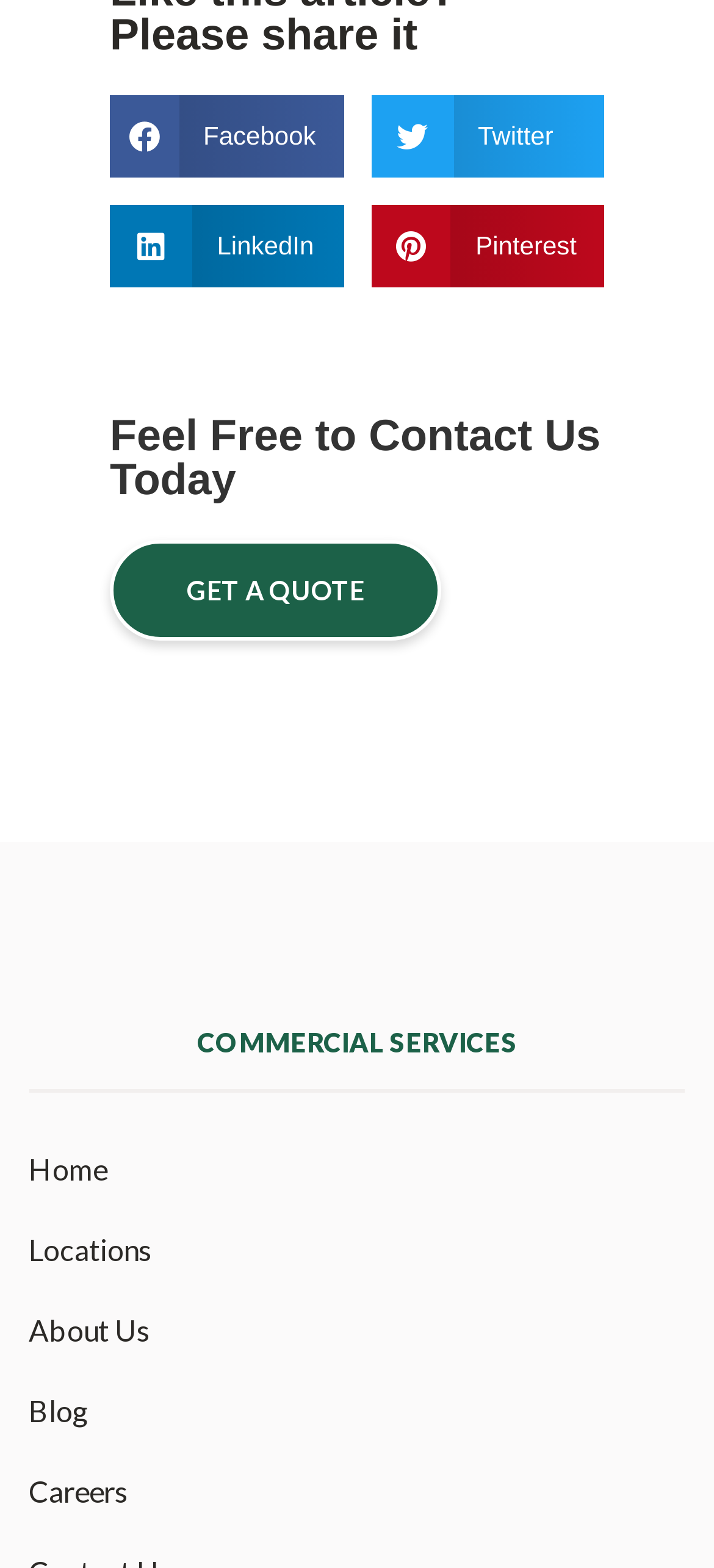Find the bounding box coordinates for the area that must be clicked to perform this action: "Get a quote".

[0.154, 0.344, 0.618, 0.409]